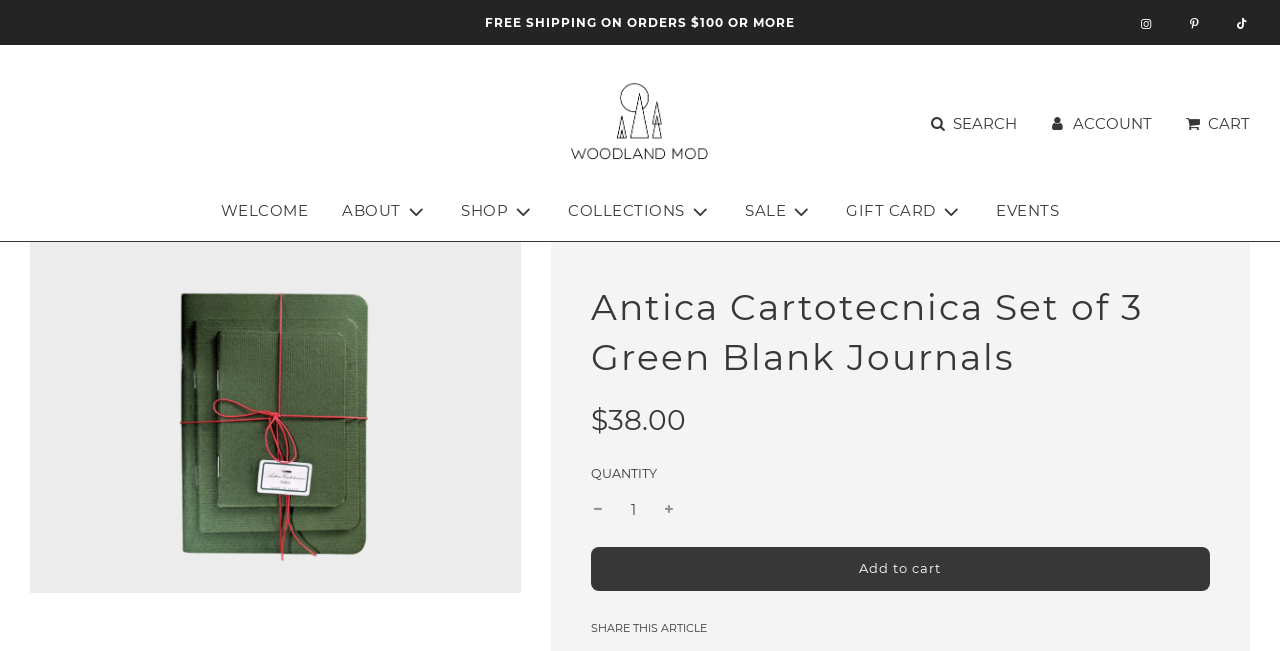Show me the bounding box coordinates of the clickable region to achieve the task as per the instruction: "Add to cart".

[0.462, 0.84, 0.945, 0.907]